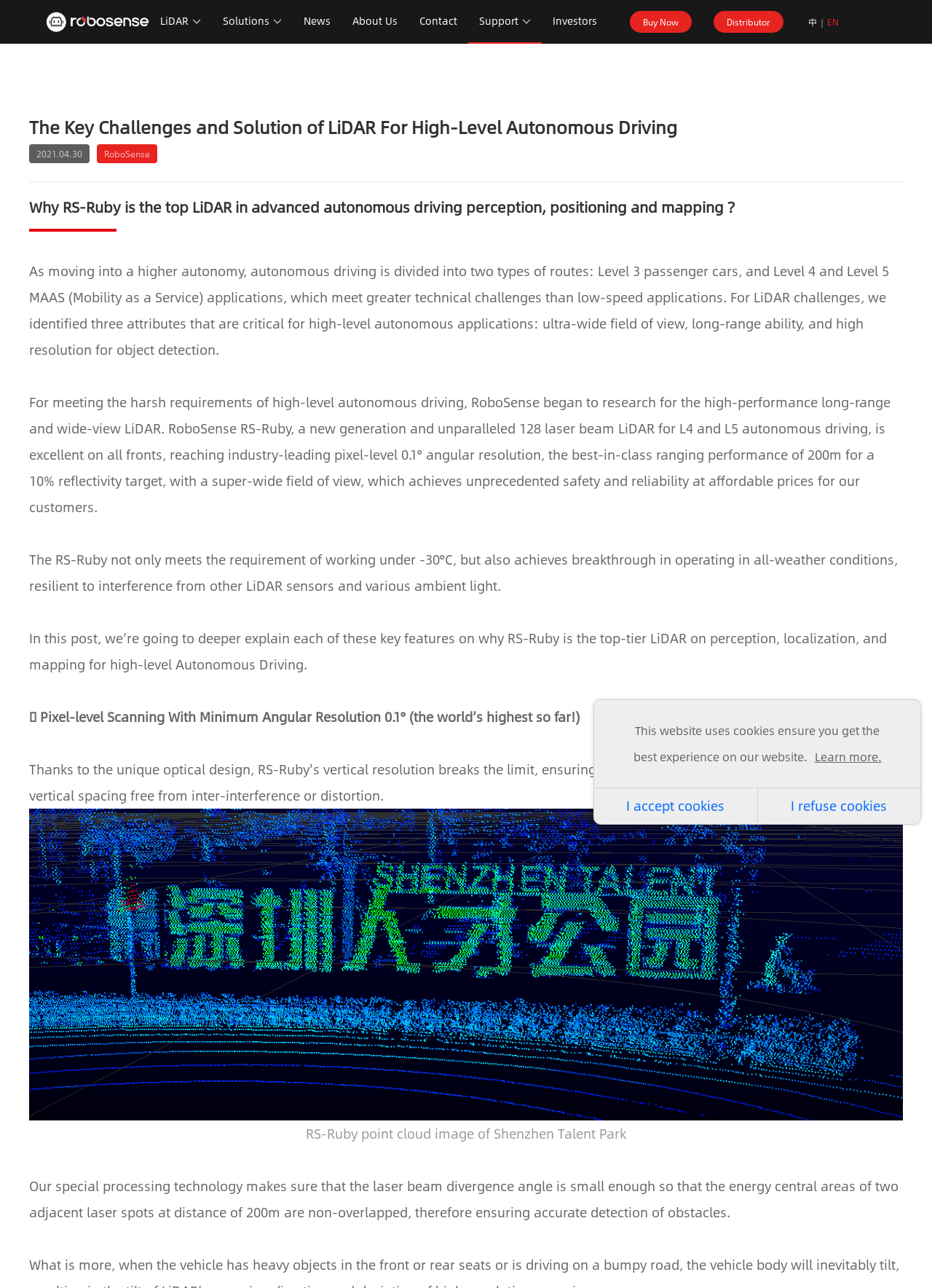Find the bounding box coordinates of the clickable element required to execute the following instruction: "Click on Distributor link". Provide the coordinates as four float numbers between 0 and 1, i.e., [left, top, right, bottom].

[0.765, 0.008, 0.84, 0.025]